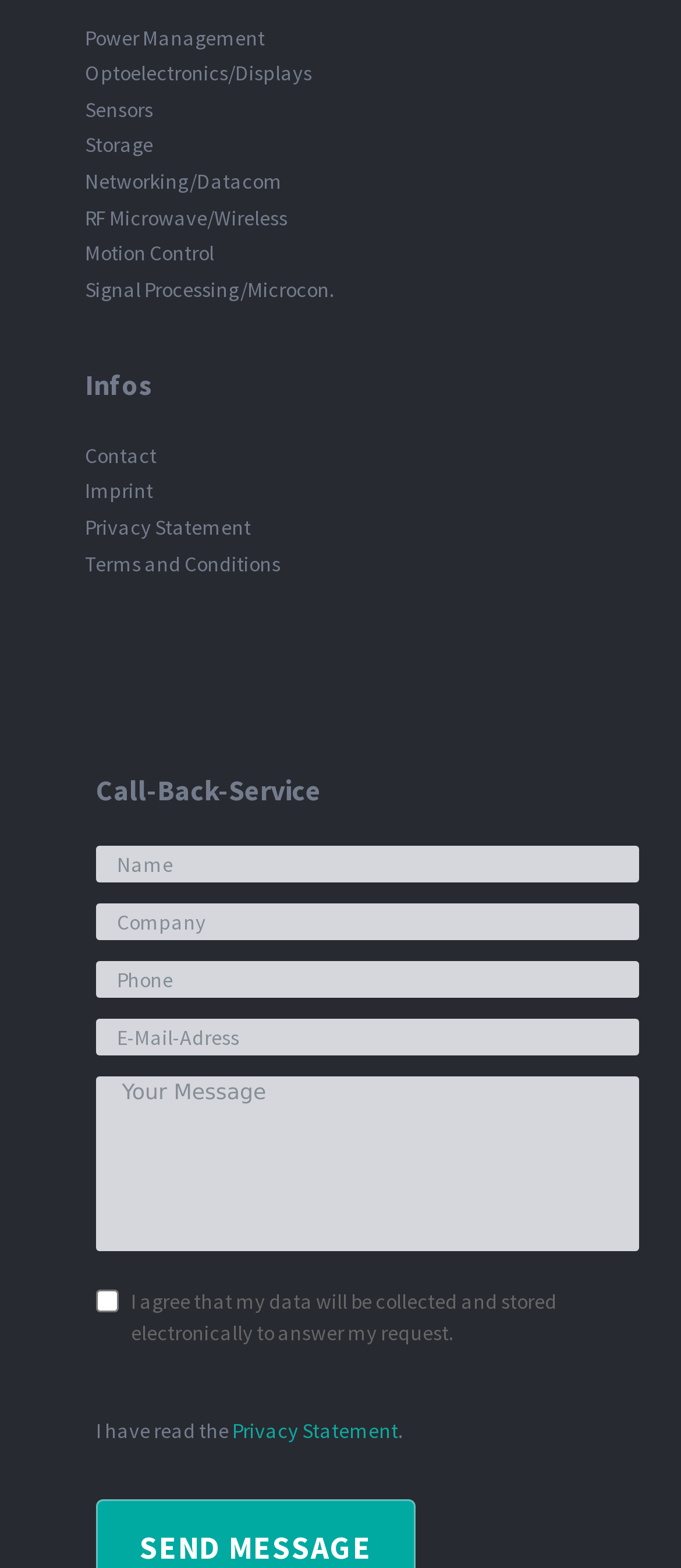Provide a brief response to the question below using one word or phrase:
What is the first category listed?

Power Management